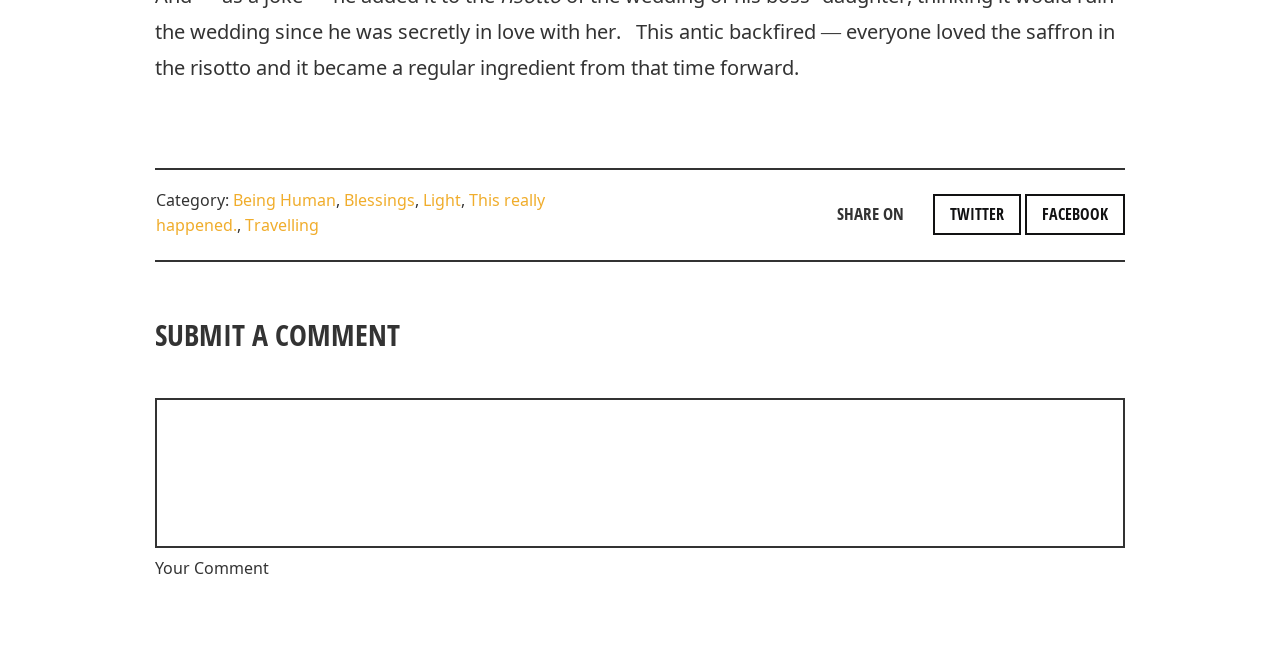Please provide the bounding box coordinates for the UI element as described: "parent_node: Your Comment name="comment"". The coordinates must be four floats between 0 and 1, represented as [left, top, right, bottom].

[0.121, 0.604, 0.879, 0.832]